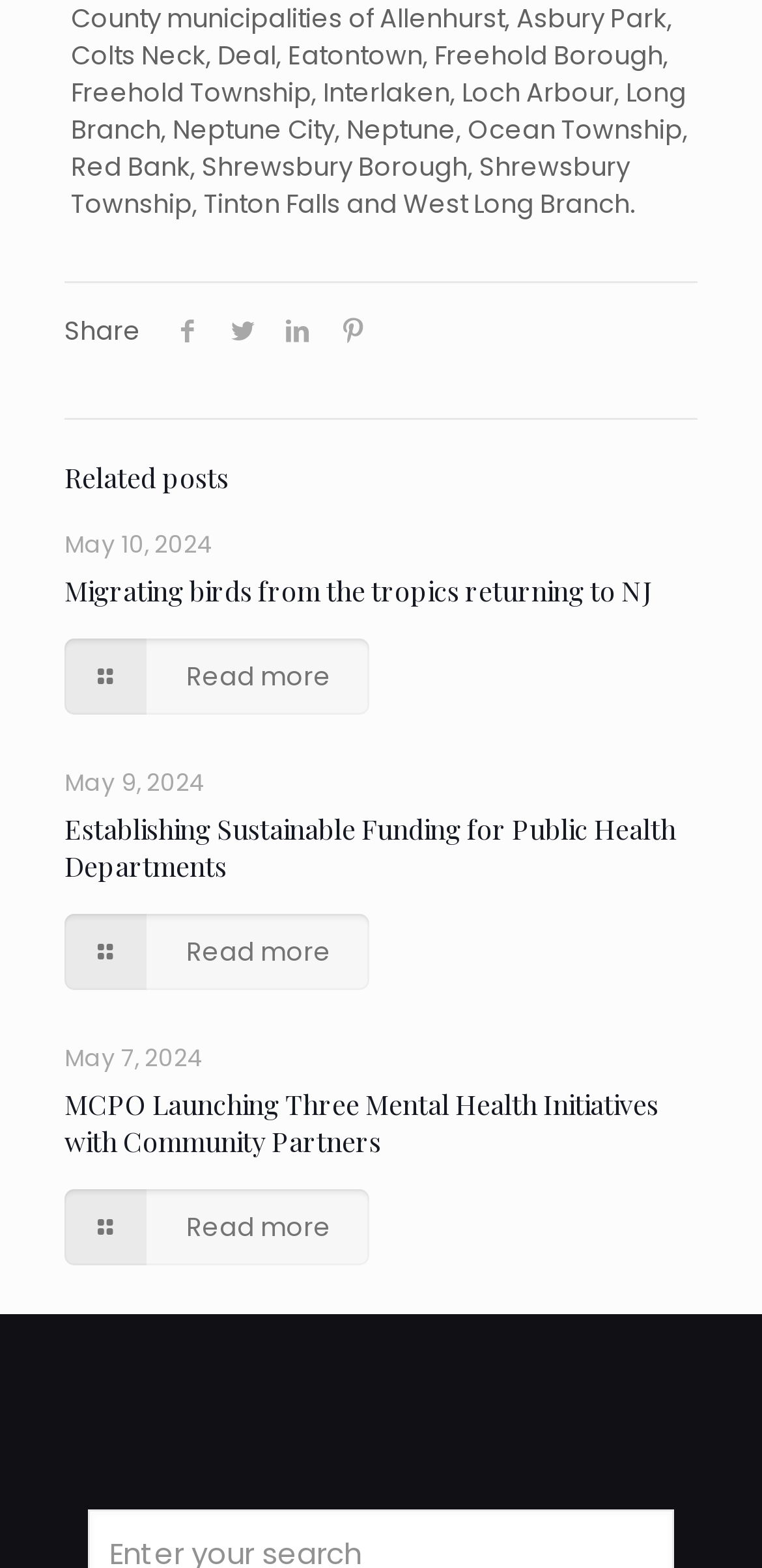Identify the bounding box coordinates of the region that should be clicked to execute the following instruction: "Read more about Migrating birds from the tropics returning to NJ".

[0.085, 0.365, 0.856, 0.389]